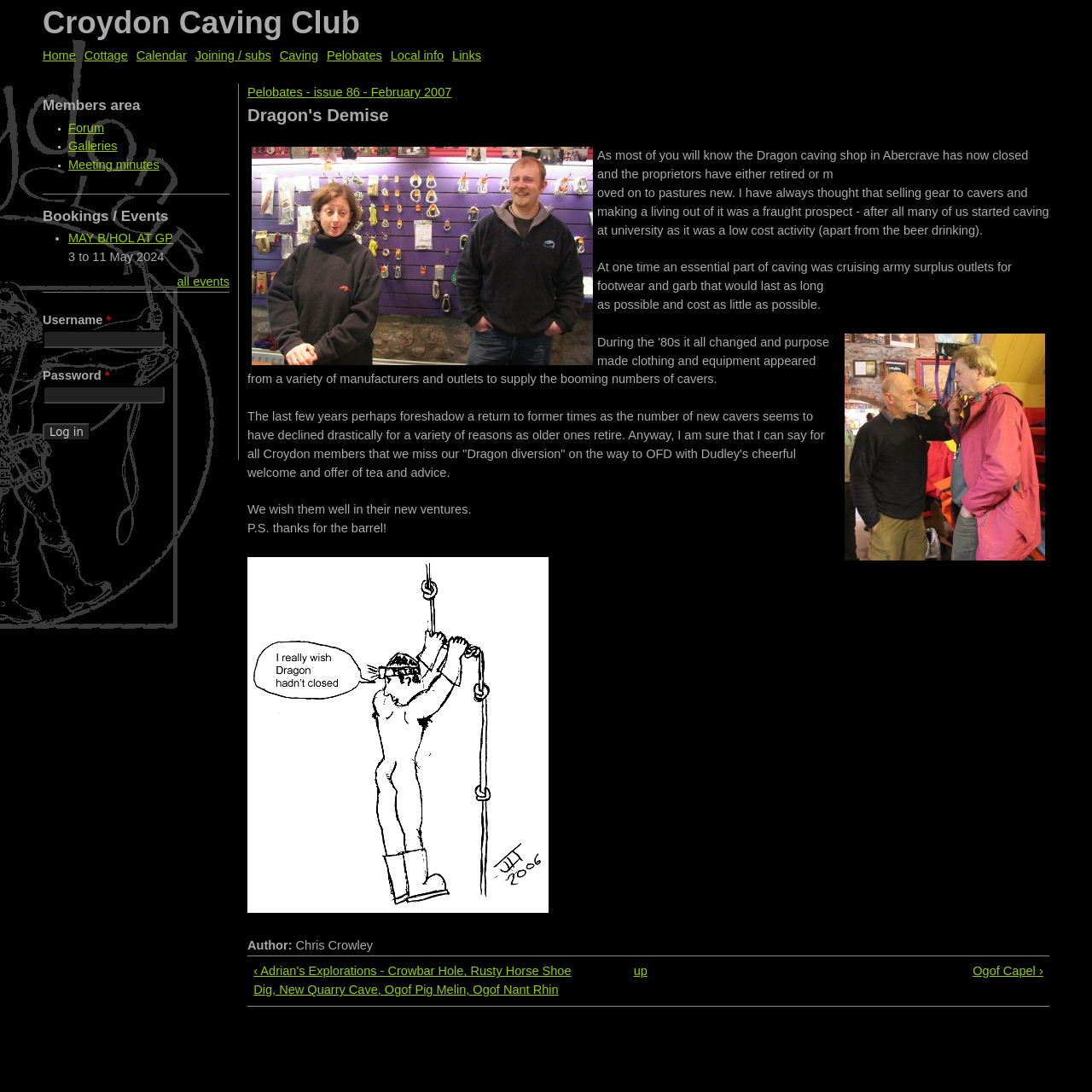Please find and provide the title of the webpage.

Croydon Caving Club